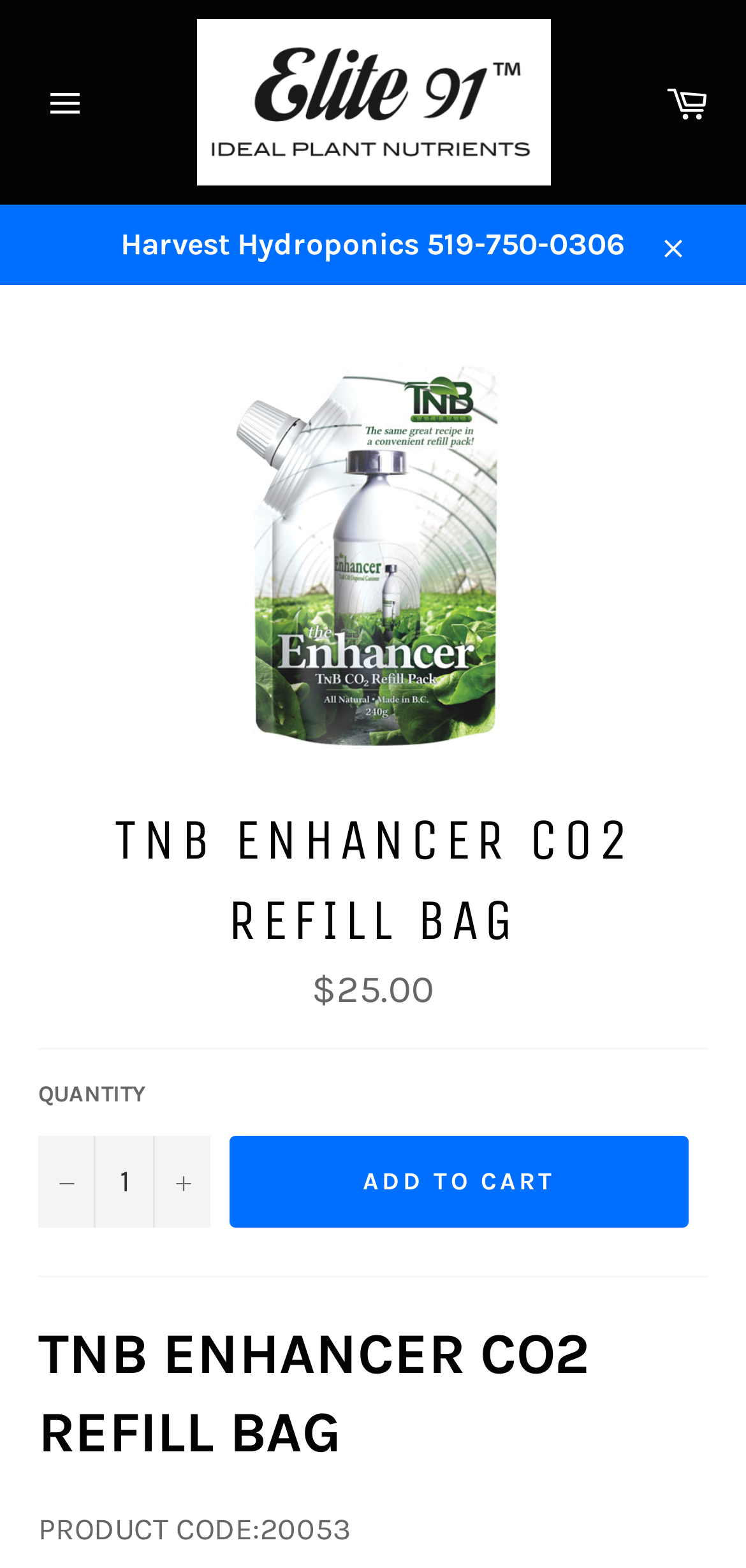Explain the webpage in detail, including its primary components.

This webpage is about the product "TNB ENHANCER CO2 REFILL BAG" from Harvest Hydroponics. At the top left, there is a site navigation button and a link to "Elite91 Elite 91" with an accompanying image. On the top right, there is a link to the cart and a button to close the navigation menu.

Below the top navigation, there is a link to "Harvest Hydroponics" with a phone number. Next to it, there is a button to close the navigation menu.

The main content of the page is about the product, with a large image of the "TNB ENHANCER CO2 REFILL BAG" and a heading with the same name. Below the image, there is a section showing the regular price of the product, which is $25.00.

Under the price section, there is a horizontal separator, followed by a section to input the quantity of the product. This section includes a label "QUANTITY", a textbox to input the quantity, and two buttons to increase or decrease the quantity. The increase button has a "+" sign, and the decrease button has a "-" sign.

Next to the quantity section, there is a large "ADD TO CART" button. Below it, there is another horizontal separator, followed by a heading with the product name again. Finally, there is a section showing the product code, which is 20053.